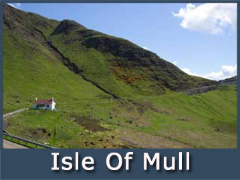Generate an in-depth description of the image you see.

**Isle of Mull**

This breathtaking image captures the scenic beauty of the Isle of Mull, one of the largest islands in the Inner Hebrides off the west coast of Scotland. The lush green hills are a testament to the island's natural charm, while a quaint white cottage nestled in the foreground adds a touch of picturesque tranquility. The rugged landscape, marked by rolling hills and a vibrant sky, showcases the island's unique geographic features that attract many visitors. Mull is not only known for its stunning vistas but also for its rich history and diverse wildlife, making it a must-see destination for travelers seeking both adventure and serenity in the Scottish Highlands.